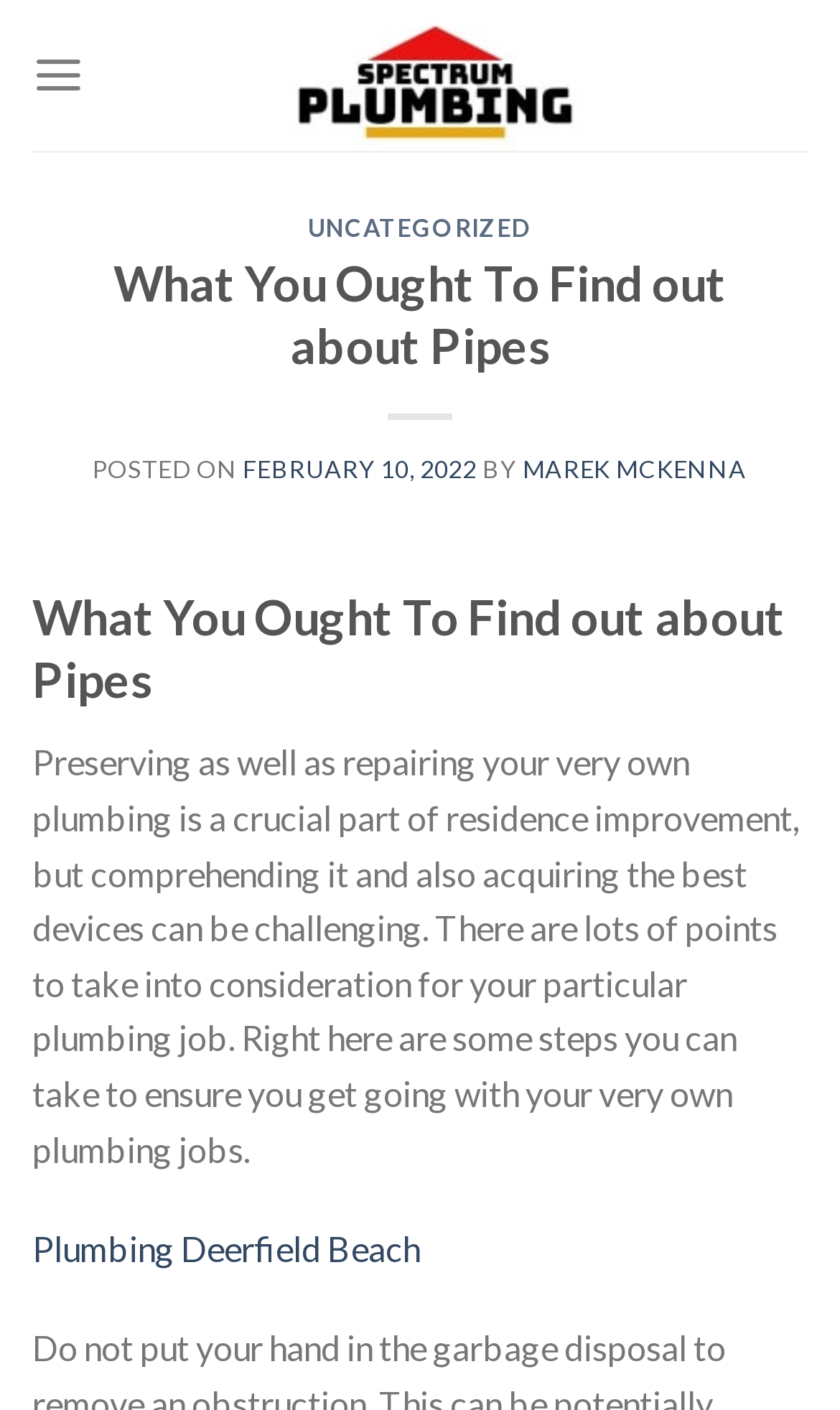What is the date of the post?
Please respond to the question thoroughly and include all relevant details.

The date of the post is FEBRUARY 10, 2022, as indicated by the link 'FEBRUARY 10, 2022' in the webpage, which is located below the heading 'What You Ought To Find out about Pipes'.